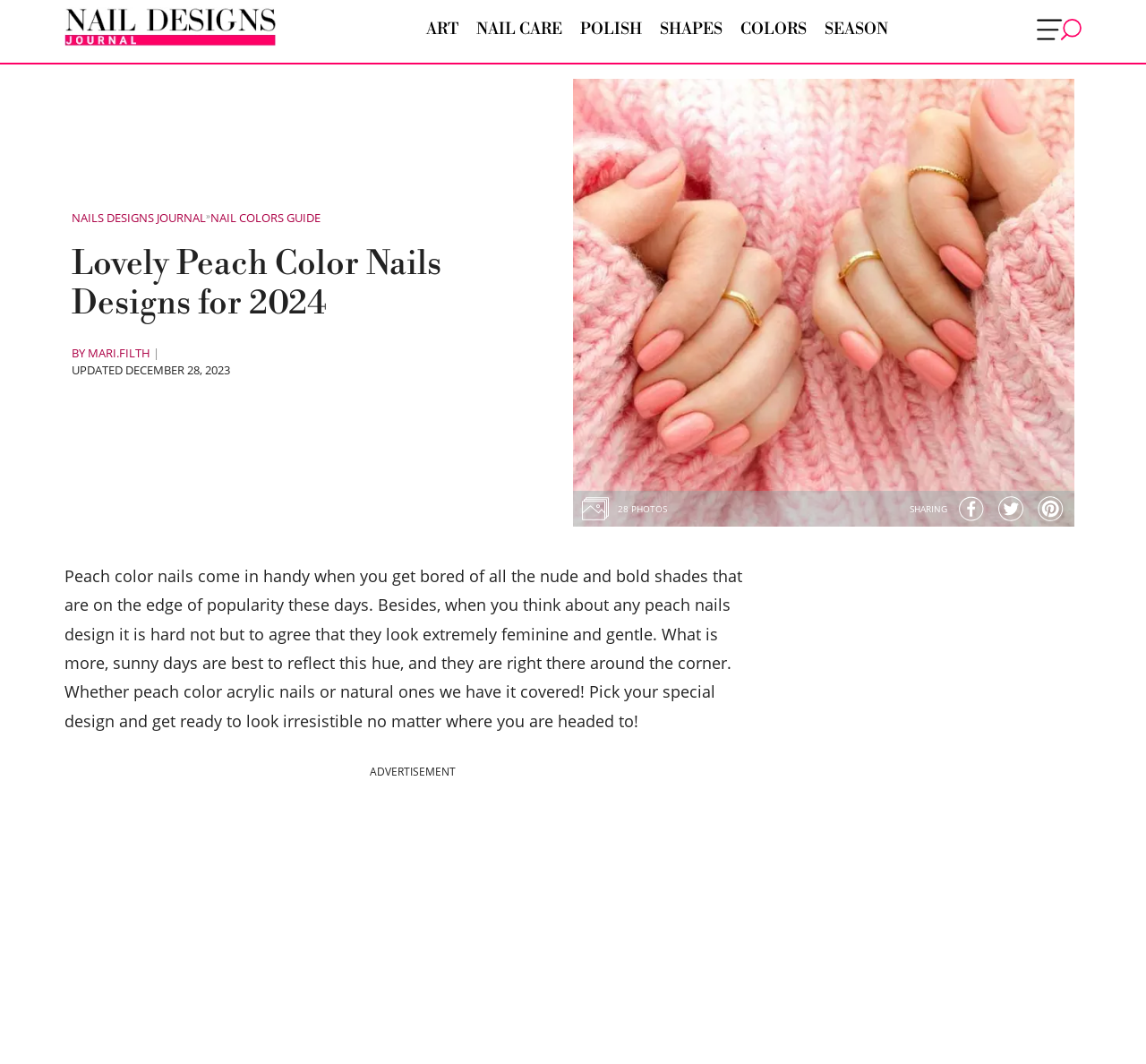Respond with a single word or short phrase to the following question: 
What is the color of the nails in the design?

Peach